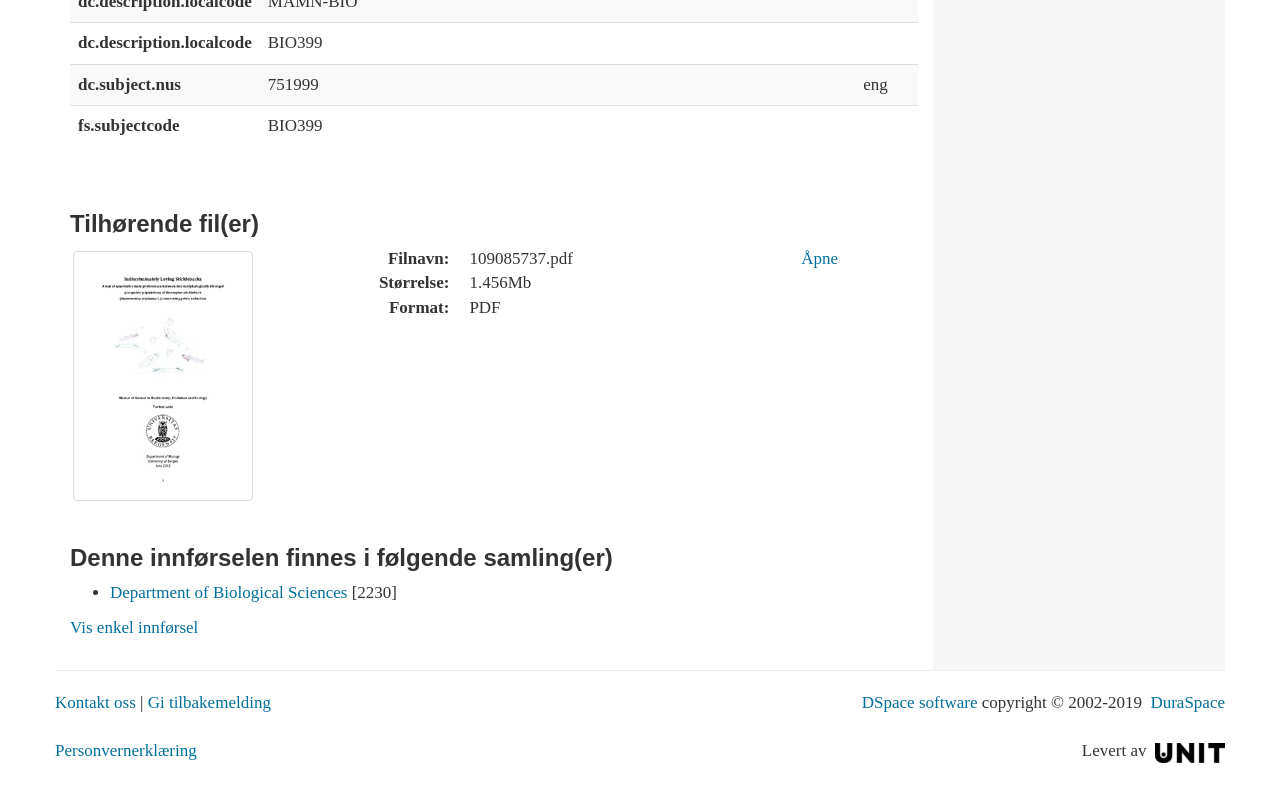Provide your answer in a single word or phrase: 
What is the file format of the file 109085737.pdf?

PDF